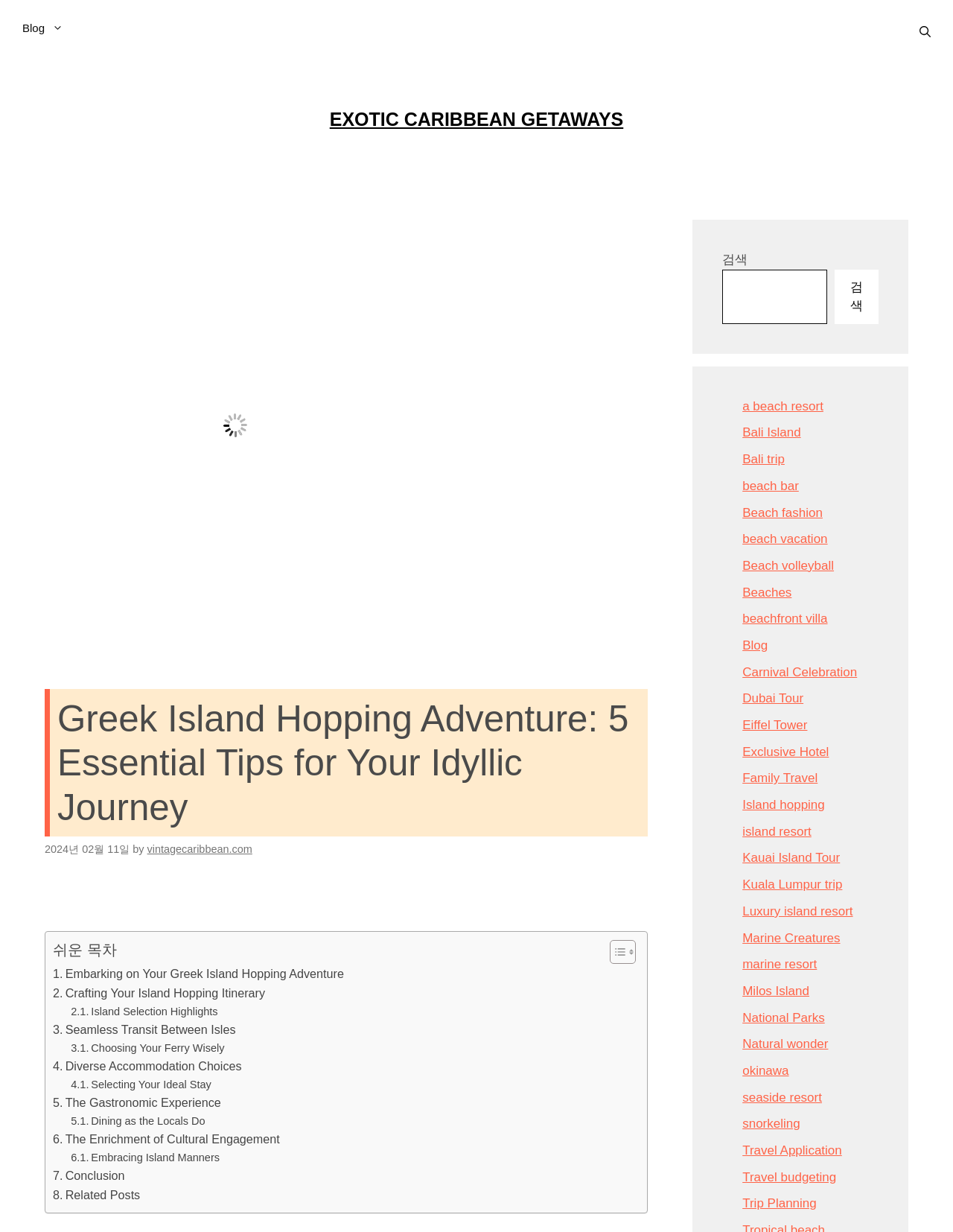How many links are there in the navigation section?
Please give a detailed and elaborate explanation in response to the question.

In the navigation section, there are two links: 'Blog' and 'Open Search Bar'. These links are located at the top of the webpage, indicating that they are part of the navigation section.